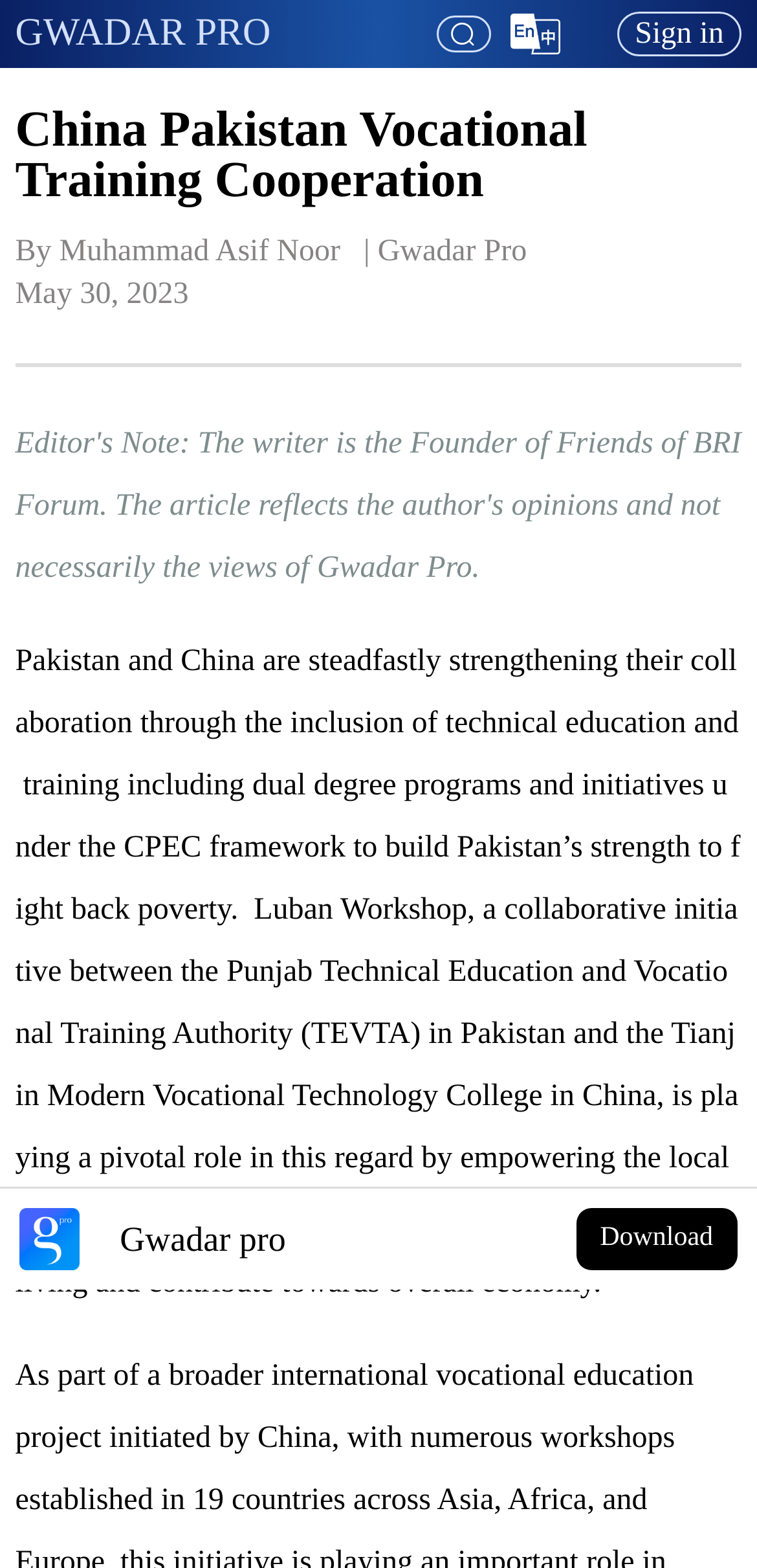What is the name of the workshop mentioned in the article?
Using the information from the image, answer the question thoroughly.

I found the answer by reading the article's content, which mentions the Luban Workshop as a collaborative initiative between the Punjab Technical Education and Vocational Training Authority (TEVTA) in Pakistan and the Tianjin Modern Vocational Technology College in China.